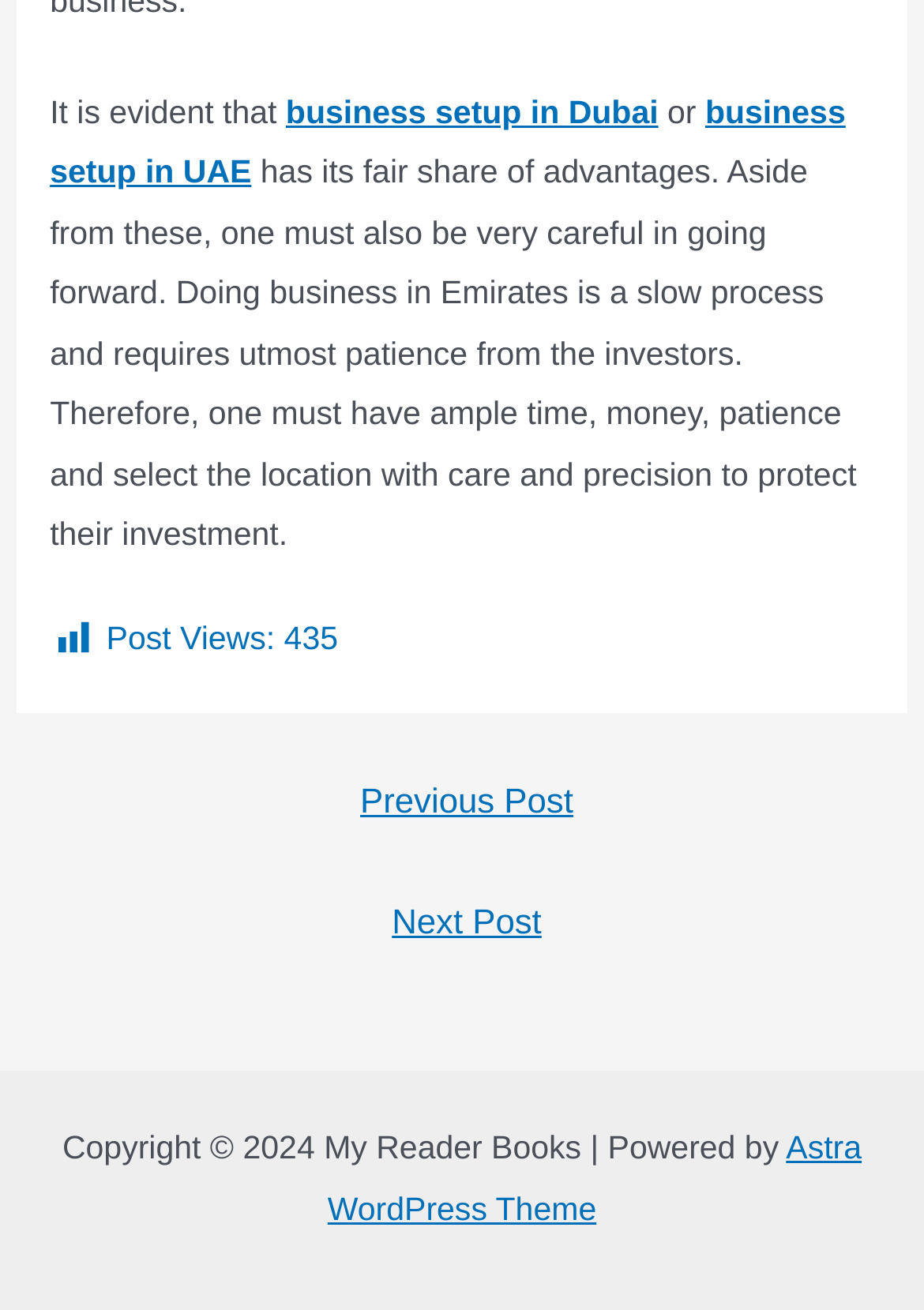Please provide a brief answer to the following inquiry using a single word or phrase:
How many views does the current post have?

435